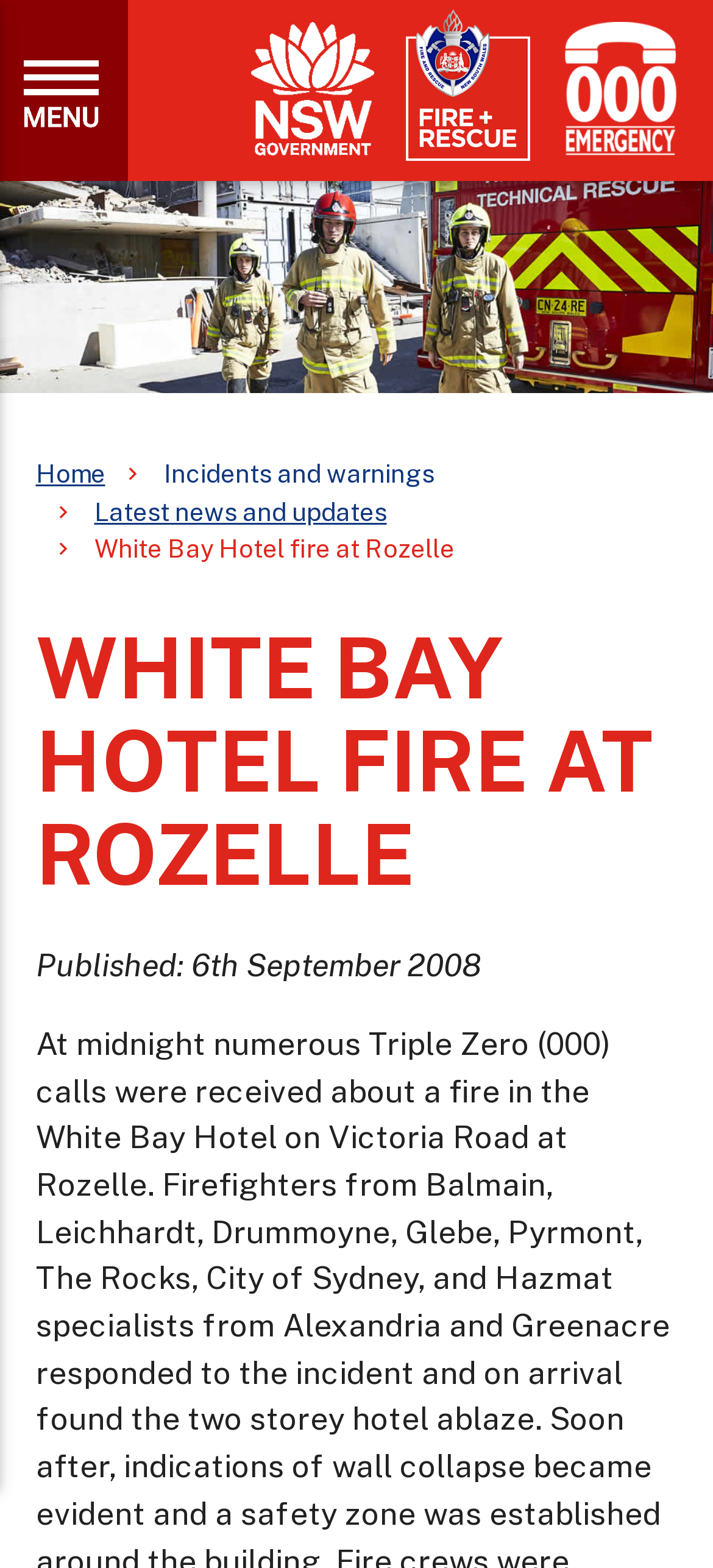How many links are in the navigation section?
Ensure your answer is thorough and detailed.

I found the answer by looking at the navigation section and counting the number of link elements, which are 'Expand navigation', 'NSW Government', 'Fire and Rescue NSW', and 'Triple Zero (000)'.